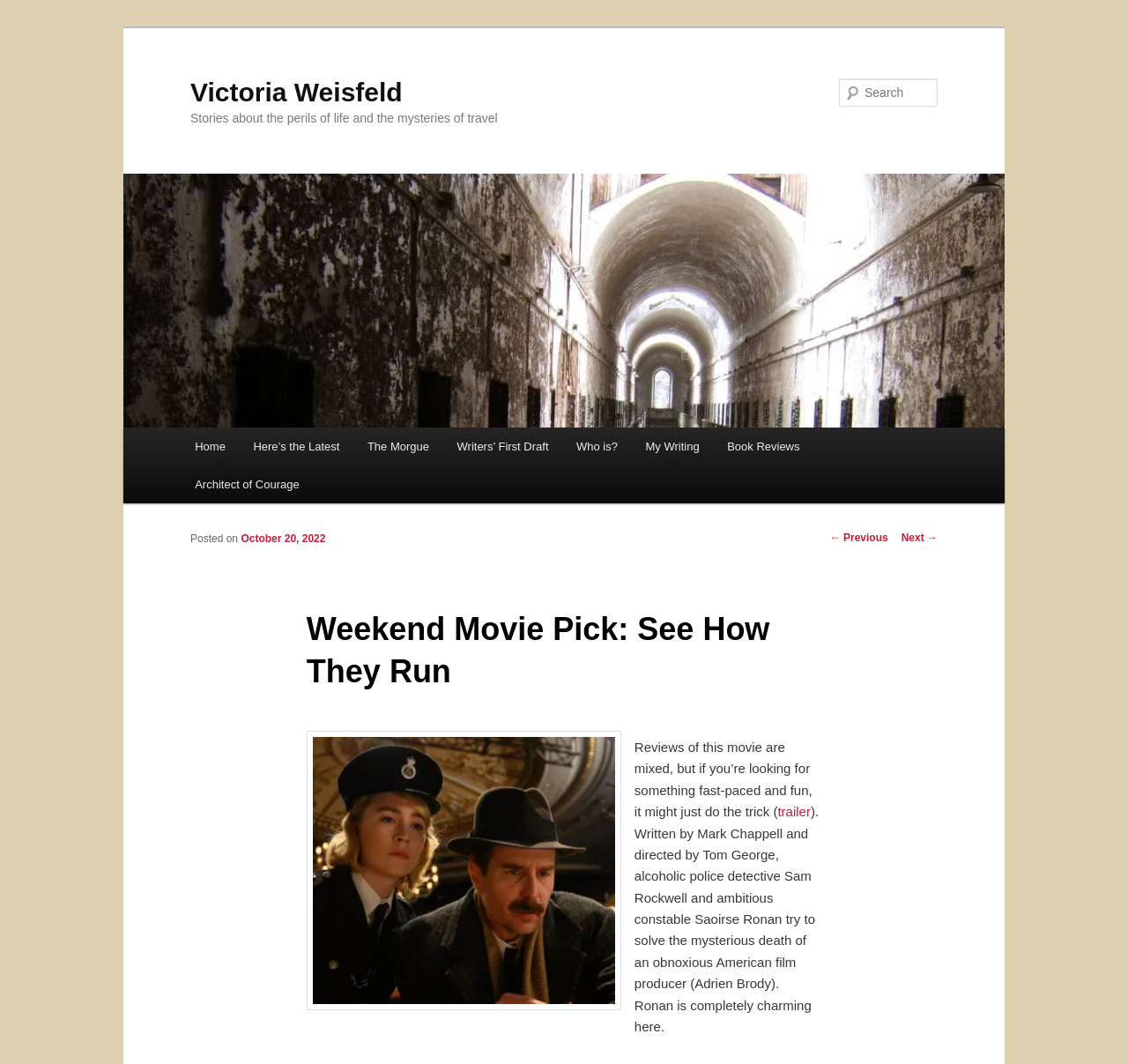Please provide a detailed answer to the question below based on the screenshot: 
What is the profession of the character played by Sam Rockwell in the movie?

The information about the character played by Sam Rockwell can be found in the paragraph of text that describes the movie, which mentions that he plays the role of an alcoholic police detective.